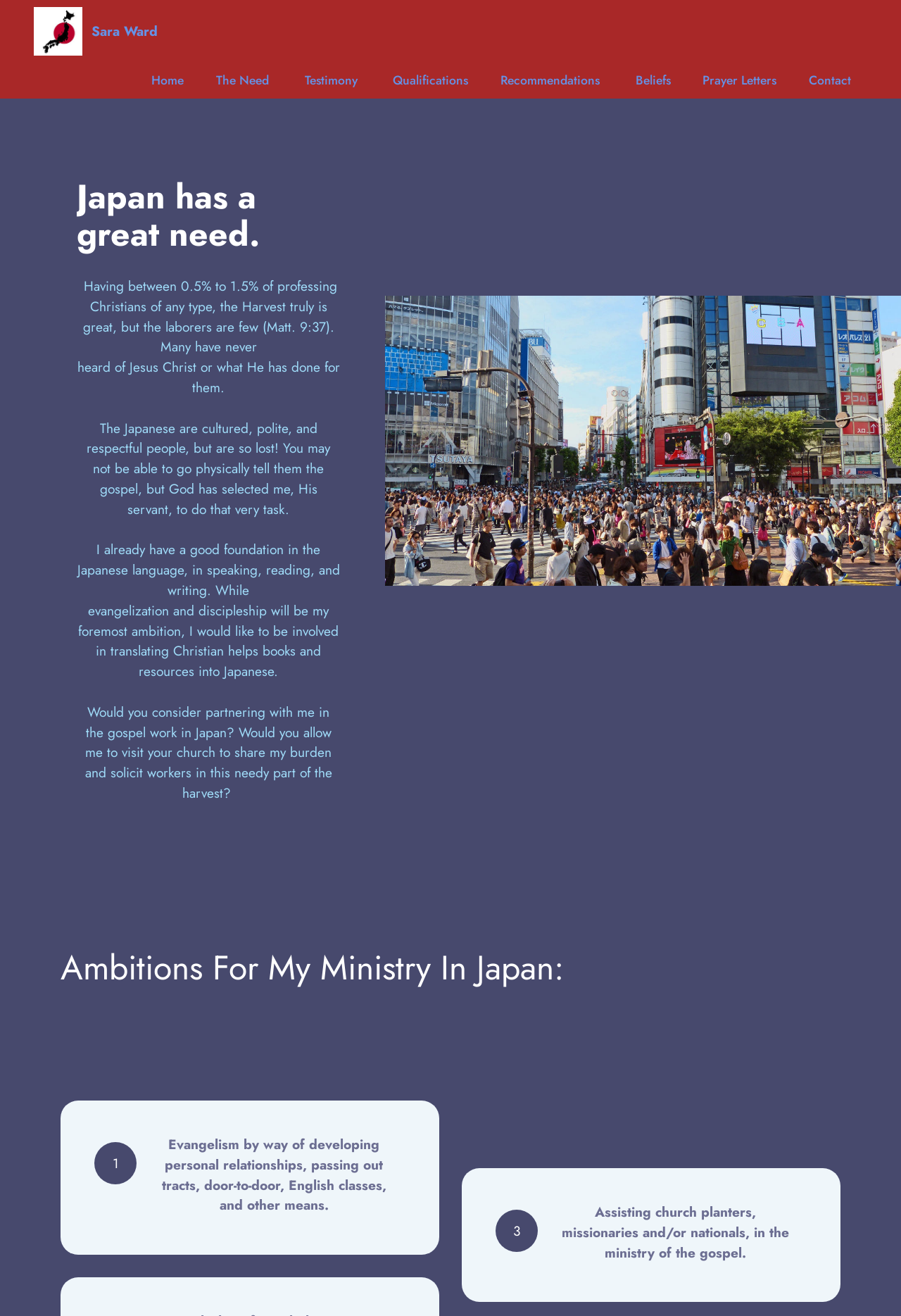Using the webpage screenshot, locate the HTML element that fits the following description and provide its bounding box: "Sara Ward".

[0.102, 0.019, 0.175, 0.029]